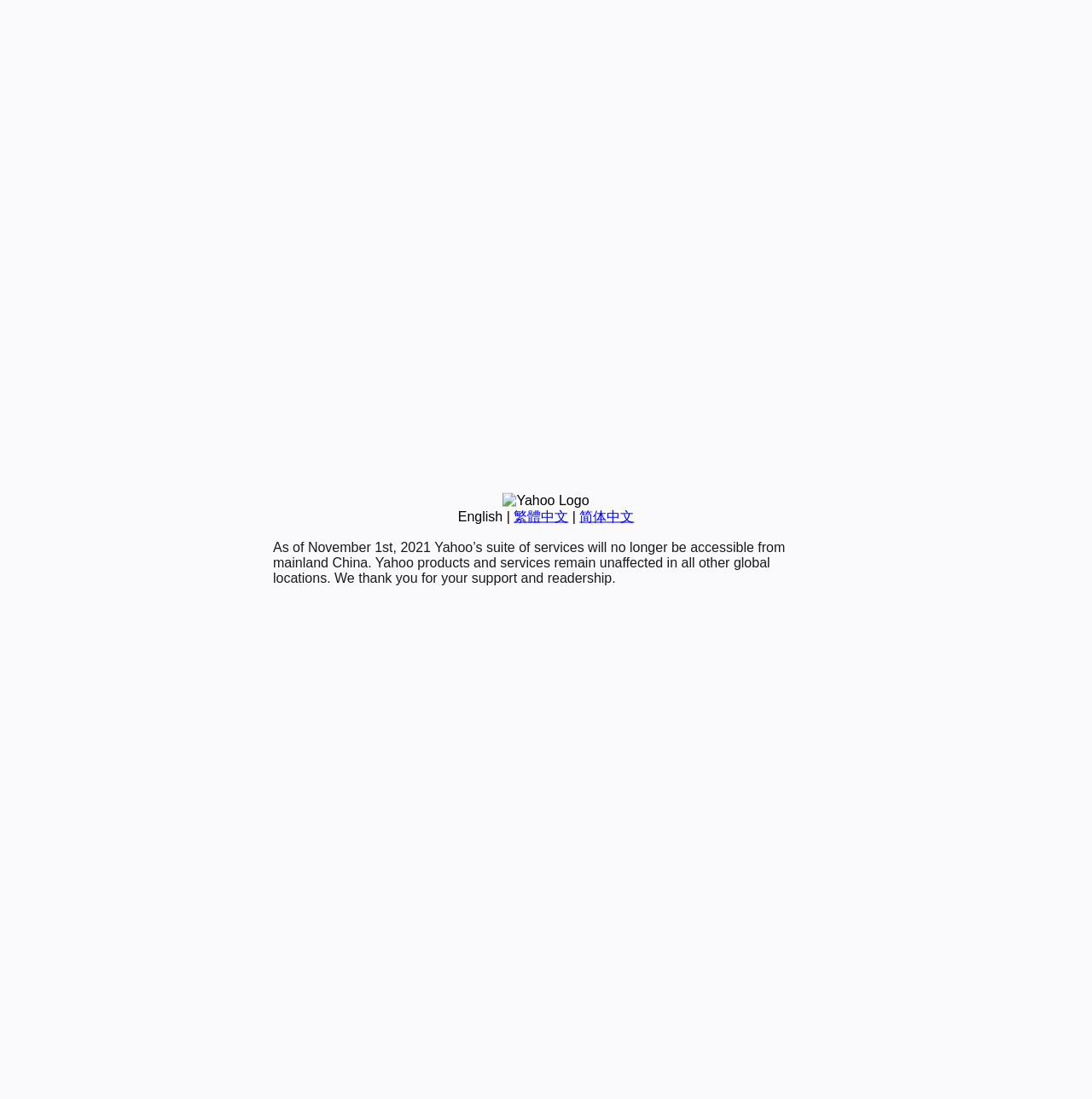Please locate the UI element described by "简体中文" and provide its bounding box coordinates.

[0.531, 0.463, 0.581, 0.476]